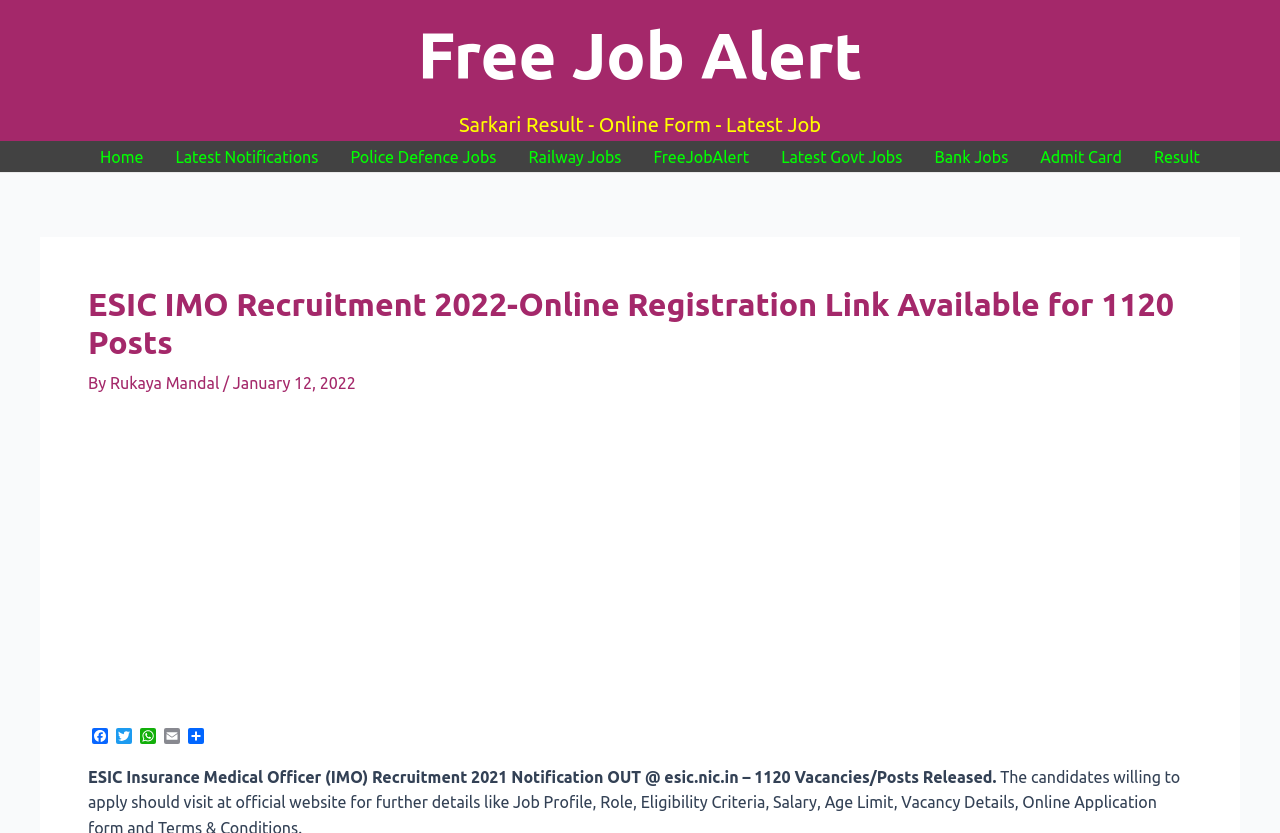What is the purpose of the website?
From the image, provide a succinct answer in one word or a short phrase.

To provide job alerts and notifications